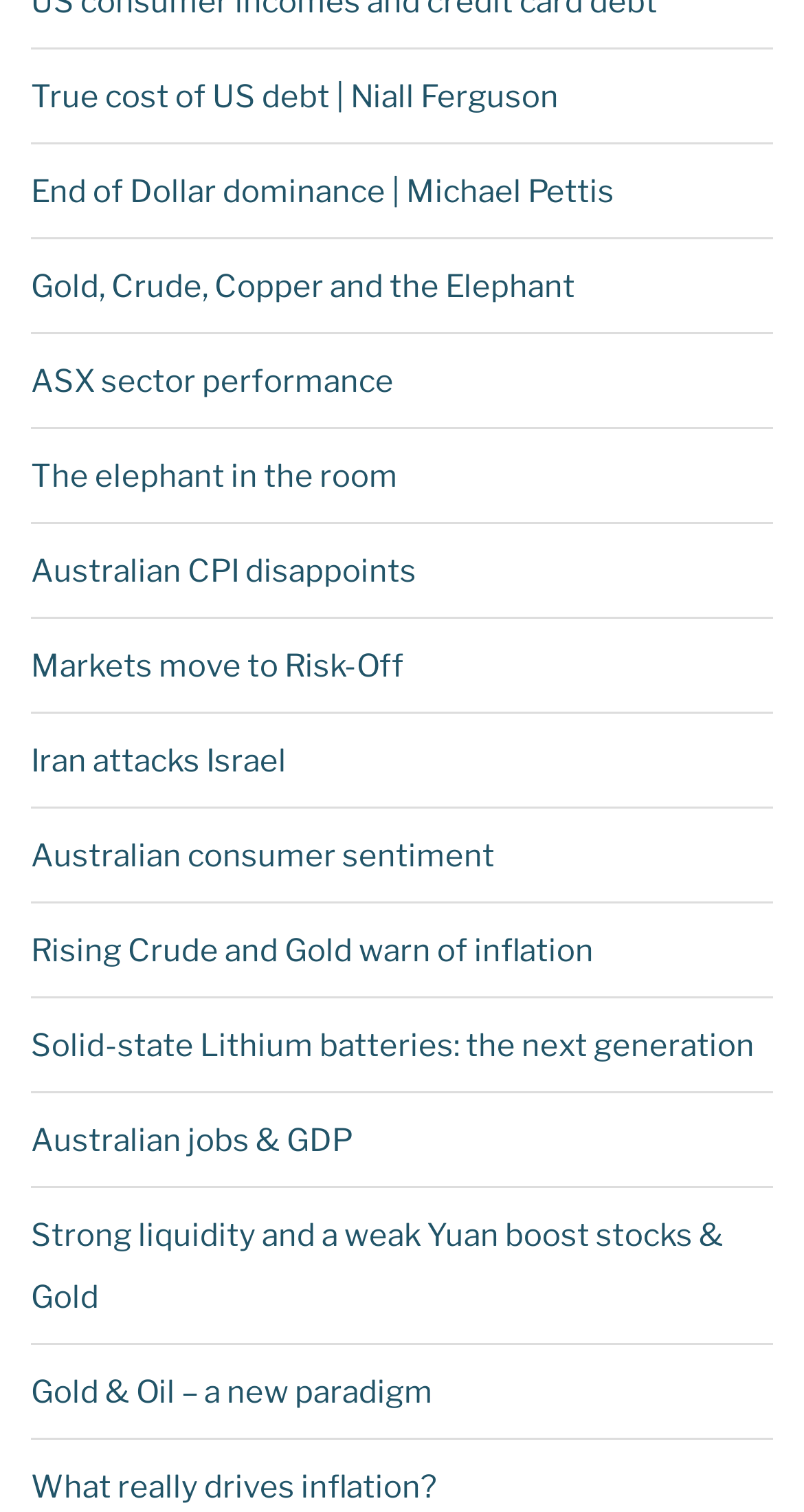Determine the bounding box coordinates for the HTML element mentioned in the following description: "What really drives inflation?". The coordinates should be a list of four floats ranging from 0 to 1, represented as [left, top, right, bottom].

[0.038, 0.971, 0.544, 0.995]